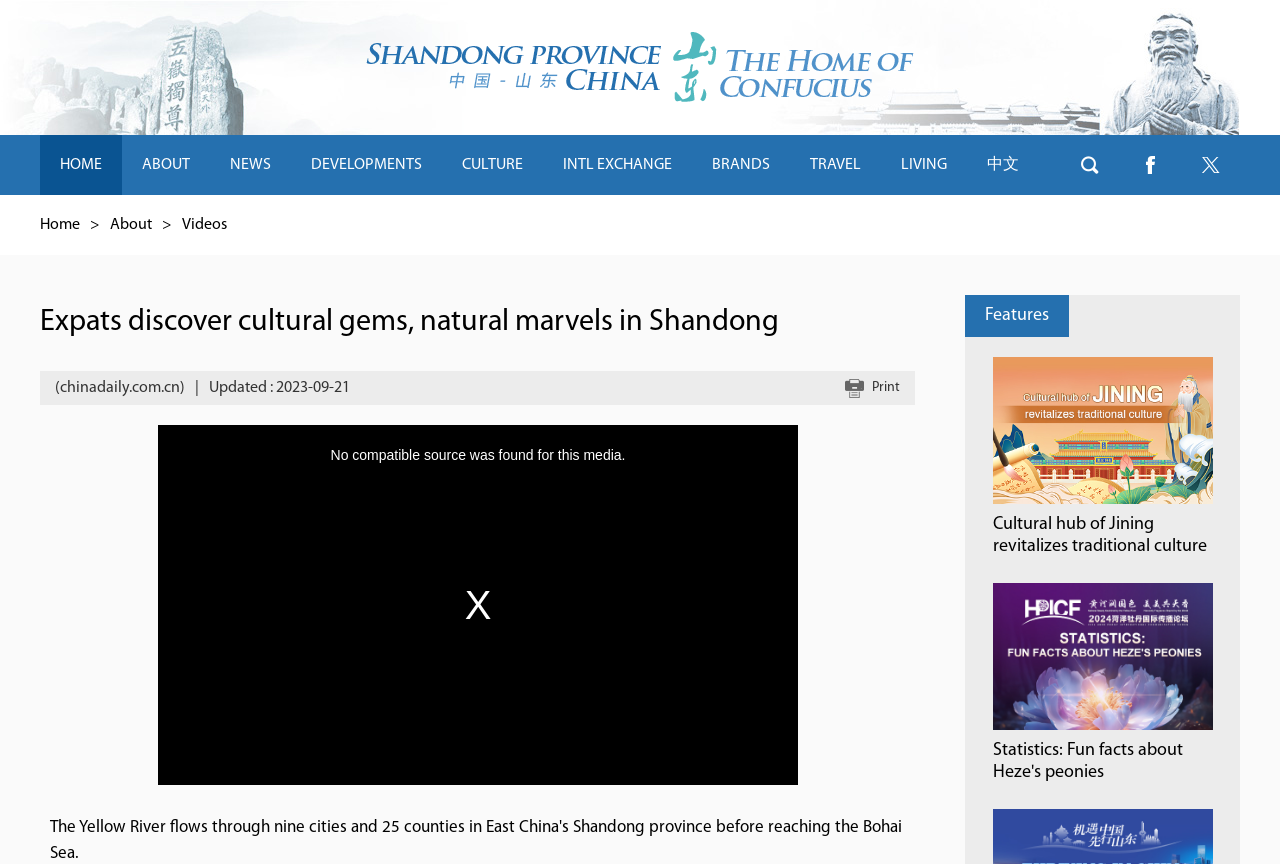Identify the bounding box coordinates for the UI element that matches this description: "Print Print".

[0.66, 0.429, 0.703, 0.469]